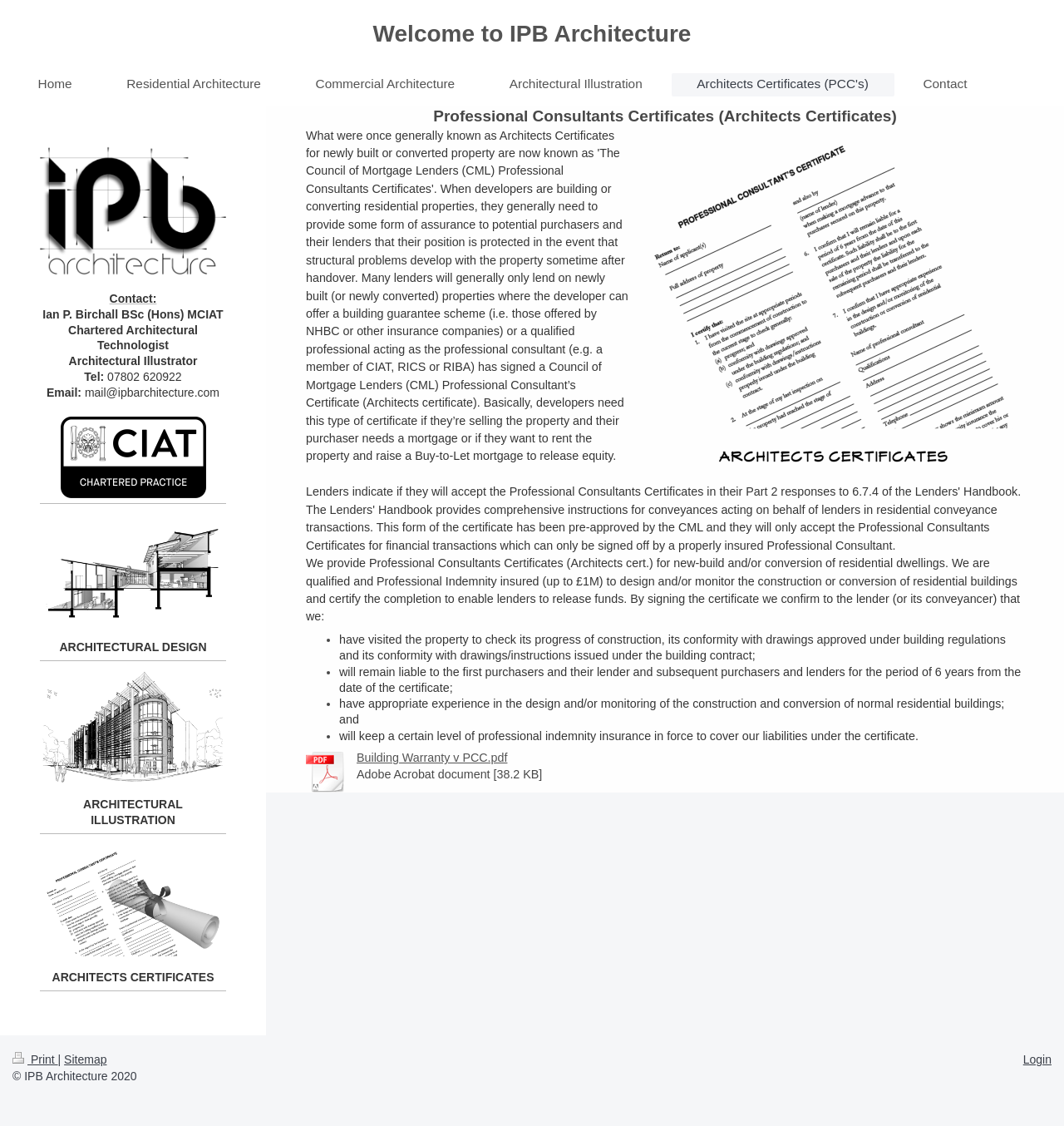Who is the Chartered Architectural Technologist mentioned on the webpage?
Look at the image and respond to the question as thoroughly as possible.

The webpage mentions Ian P. Birchall as the Chartered Architectural Technologist and Architectural Illustrator, with contact information including phone number and email address.